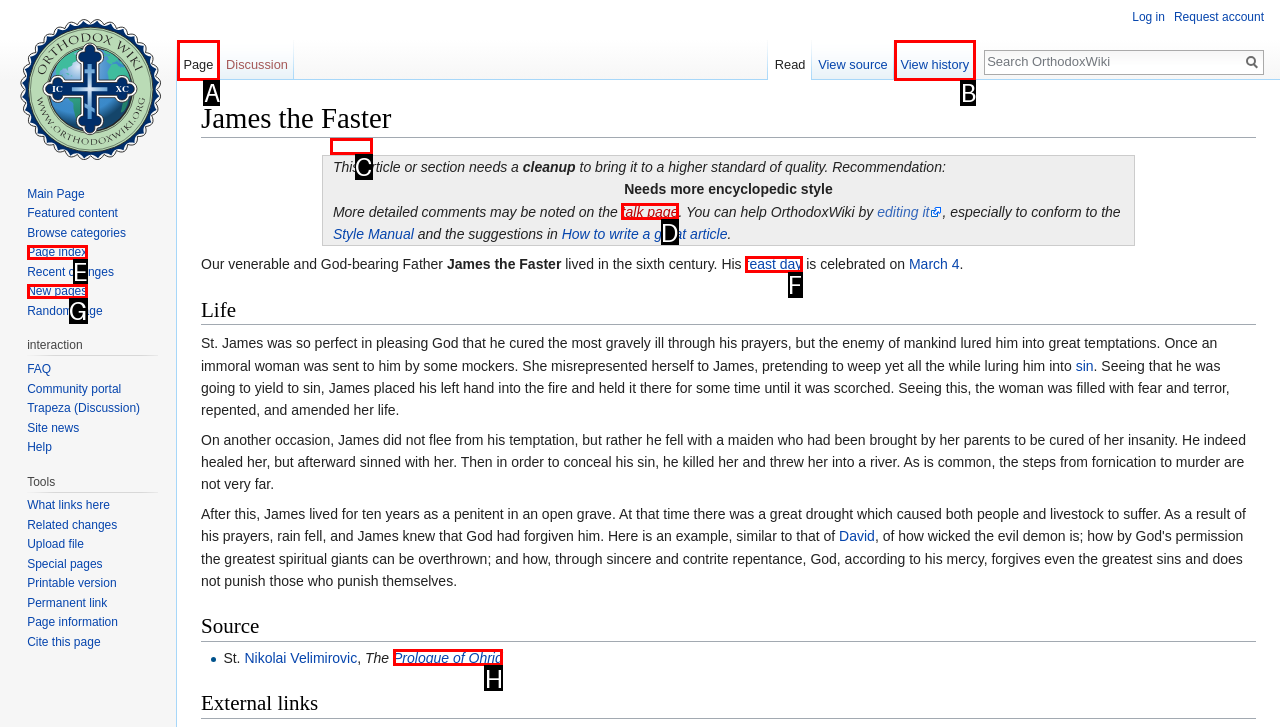From the options shown, which one fits the description: Prologue of Ohrid? Respond with the appropriate letter.

H